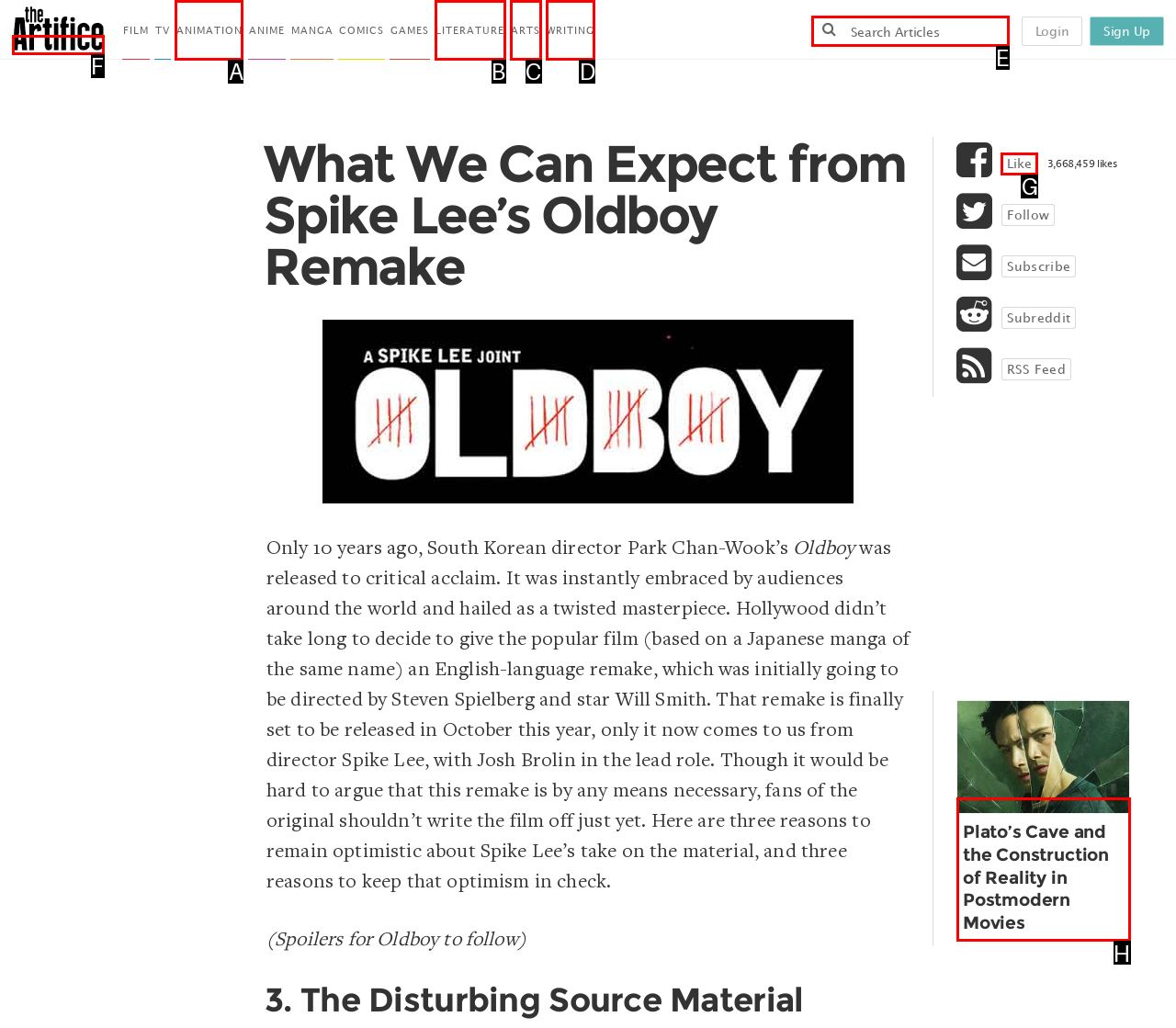To complete the task: Search for something, which option should I click? Answer with the appropriate letter from the provided choices.

E